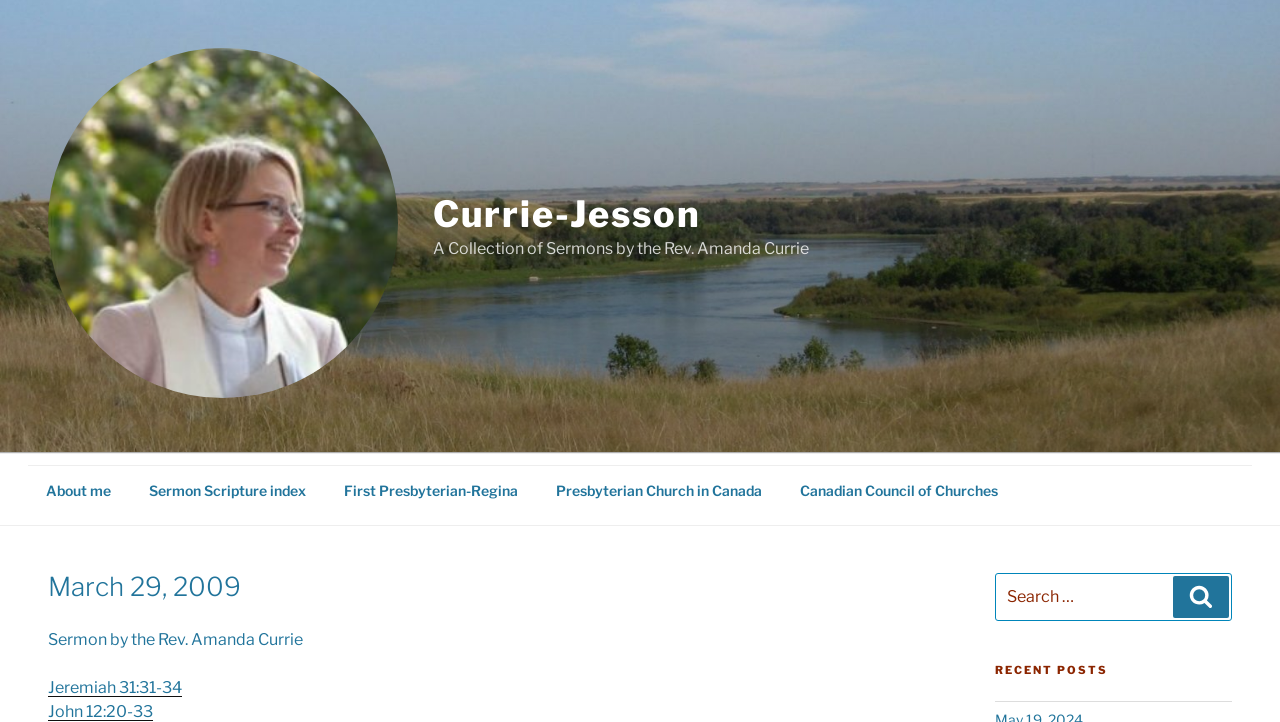What is the title of the sermon?
Look at the webpage screenshot and answer the question with a detailed explanation.

There is no specific title mentioned for the sermon, but it is described as 'Sermon by the Rev. Amanda Currie'.